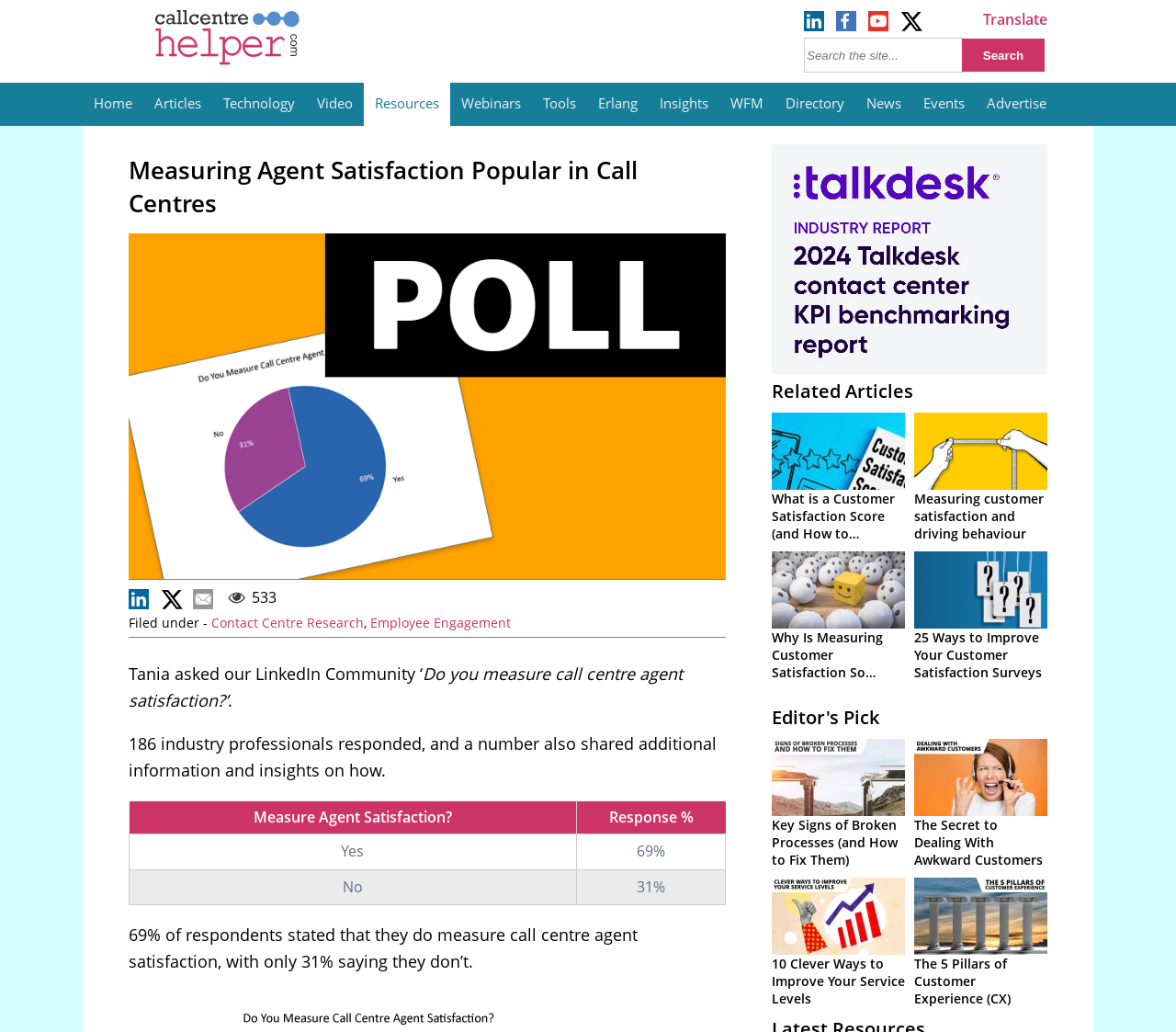Using a single word or phrase, answer the following question: 
What percentage of respondents measure call centre agent satisfaction?

69%